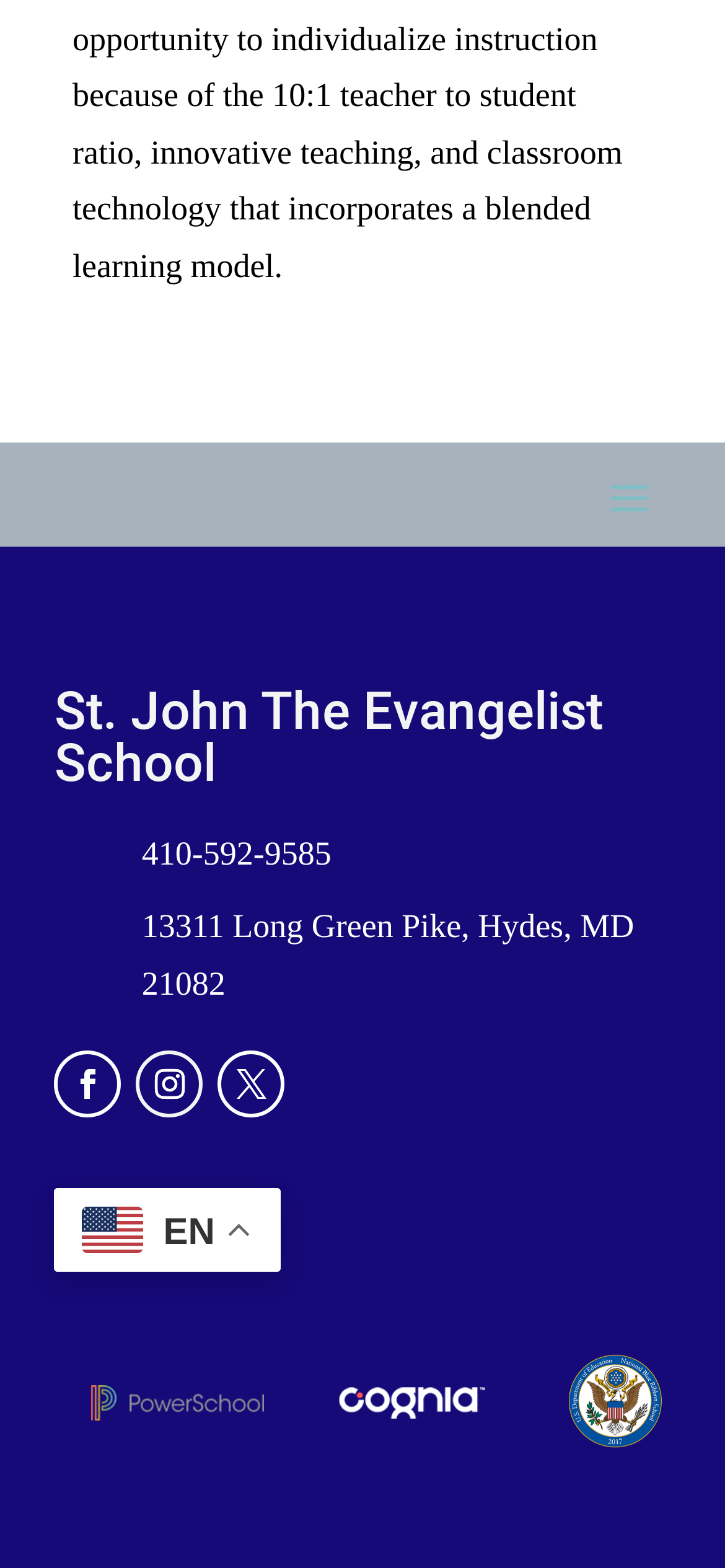Using a single word or phrase, answer the following question: 
What is the phone number of St. John The Evangelist School?

410-592-9585